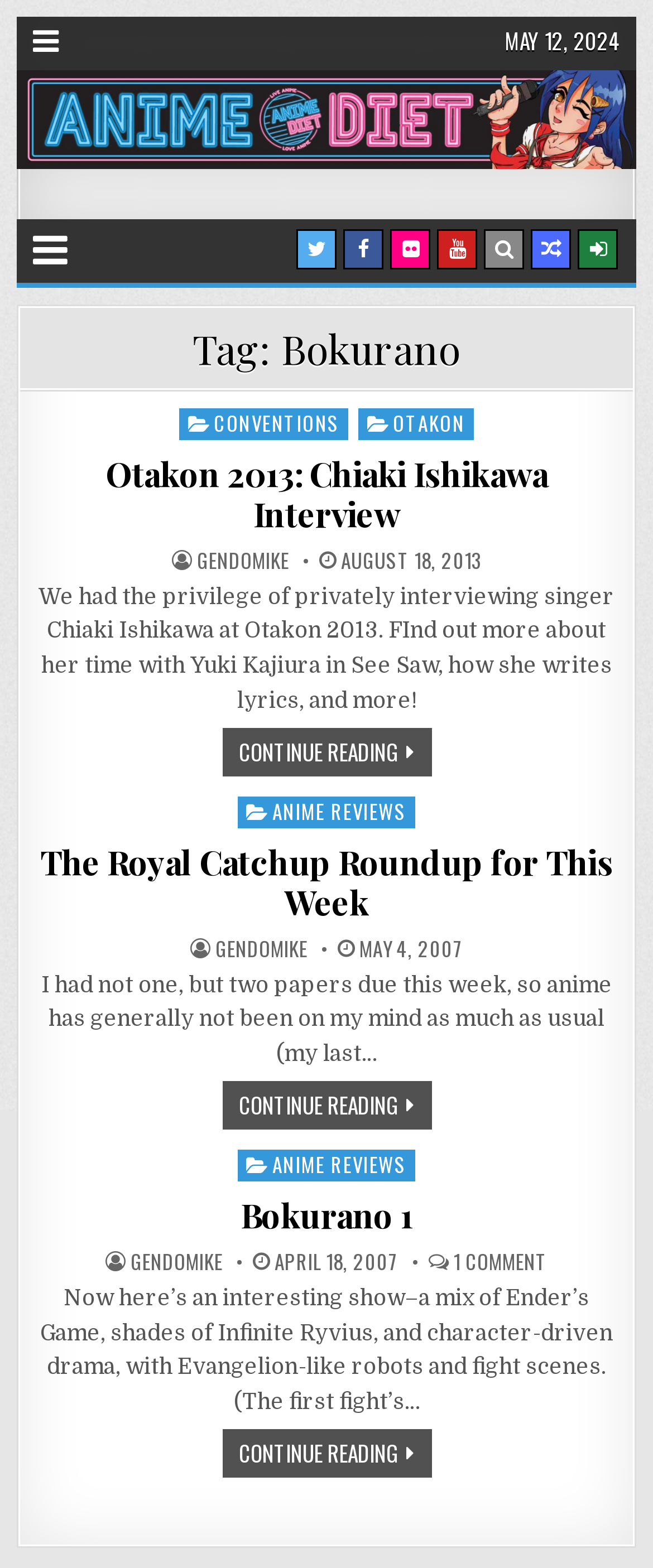Bounding box coordinates are specified in the format (top-left x, top-left y, bottom-right x, bottom-right y). All values are floating point numbers bounded between 0 and 1. Please provide the bounding box coordinate of the region this sentence describes: value="Search"

None